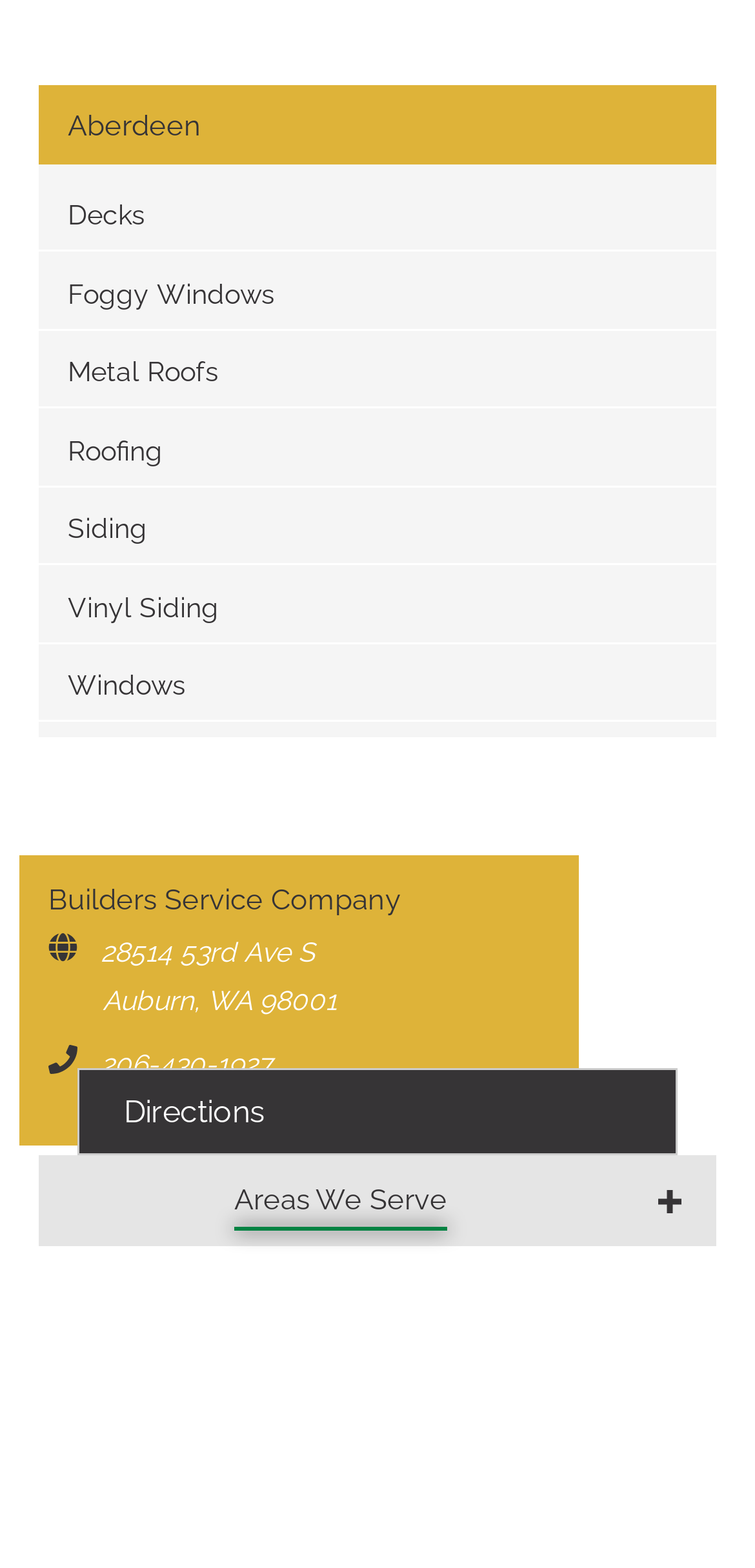Please identify the bounding box coordinates of the element I should click to complete this instruction: 'Click on Decks'. The coordinates should be given as four float numbers between 0 and 1, like this: [left, top, right, bottom].

[0.051, 0.115, 0.949, 0.16]